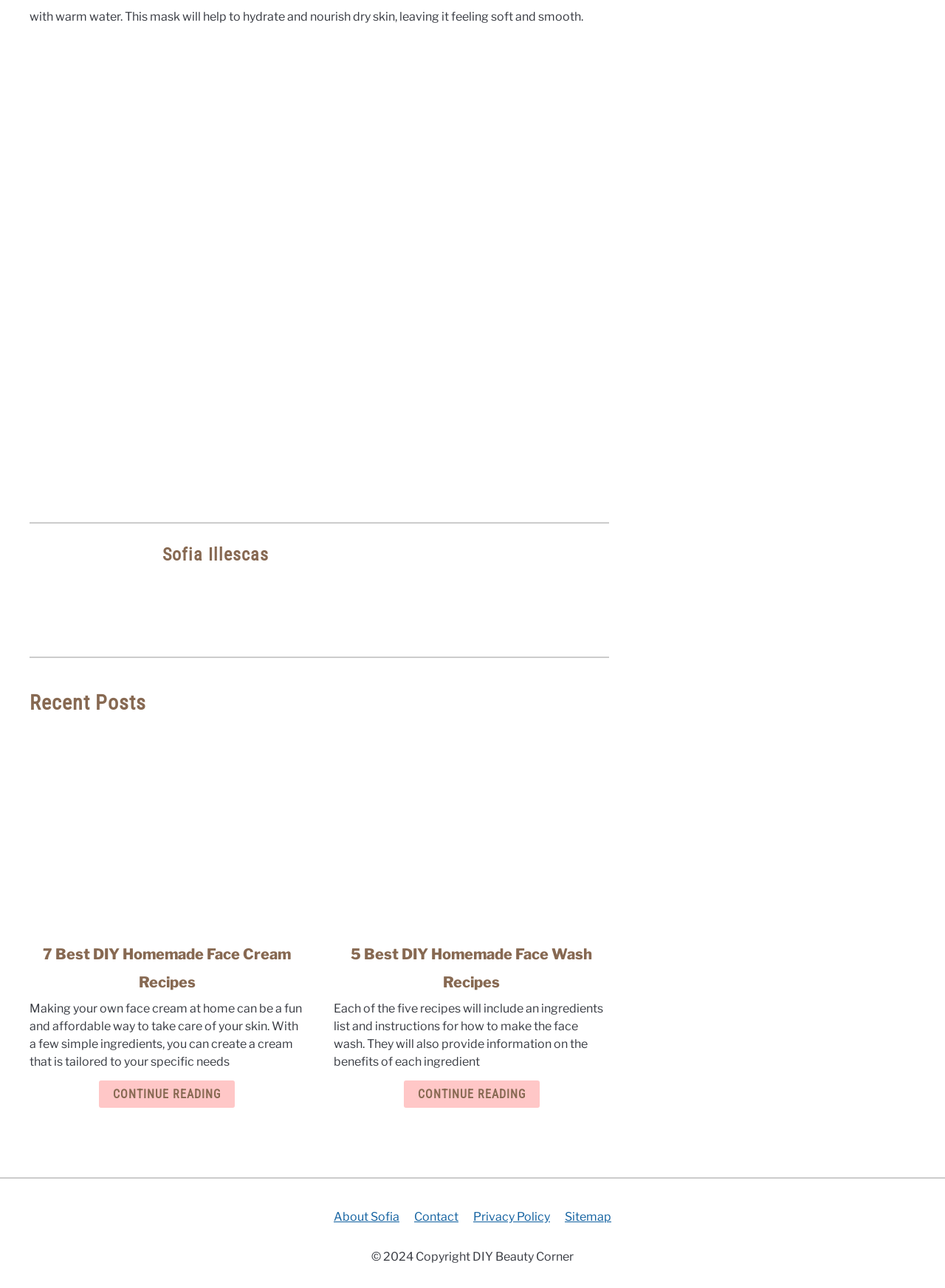What is the topic of the second recent post?
Using the image as a reference, give a one-word or short phrase answer.

DIY Homemade Face Wash Recipes